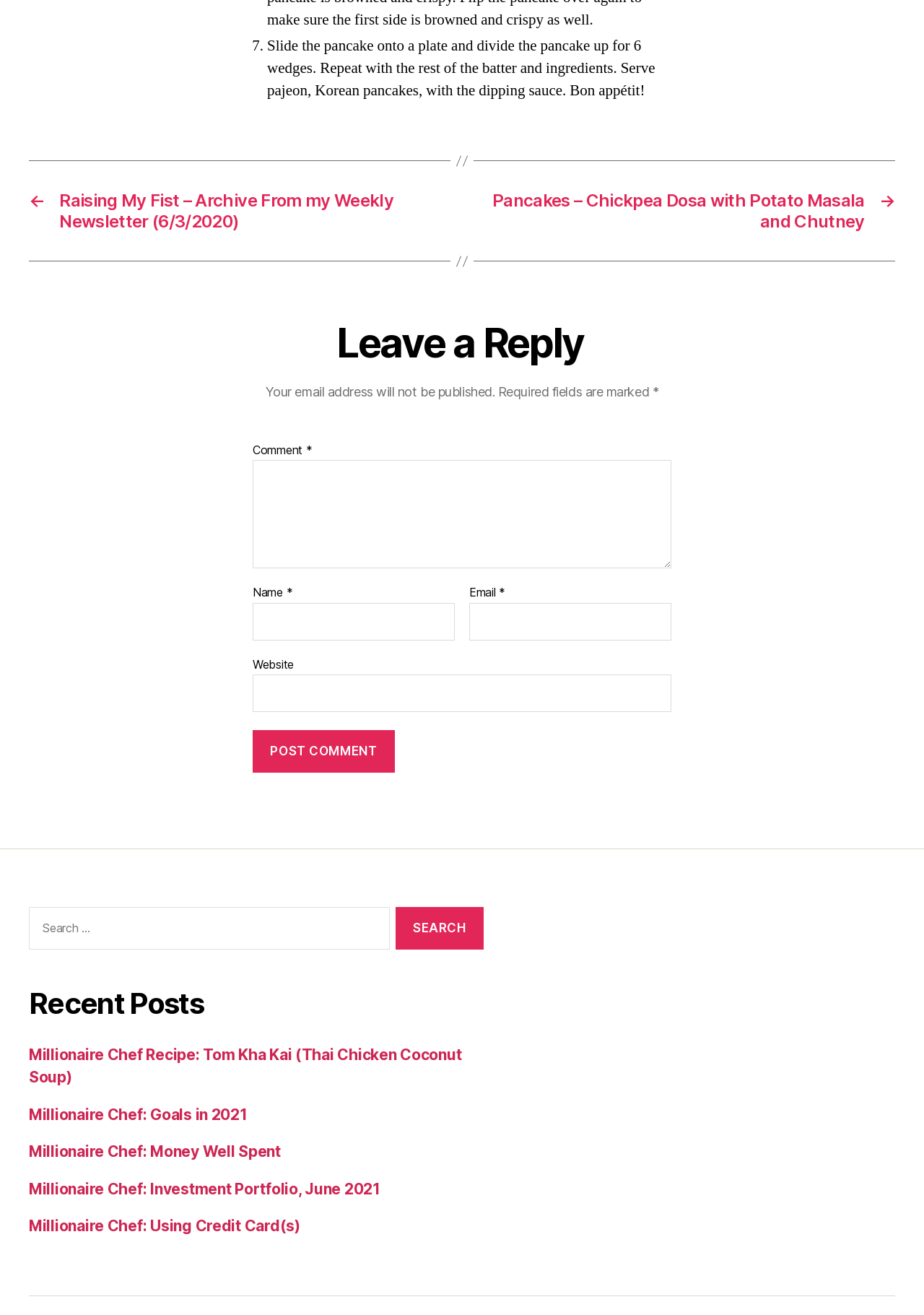Provide a brief response to the question below using one word or phrase:
How many fields are required in the comment form?

Three